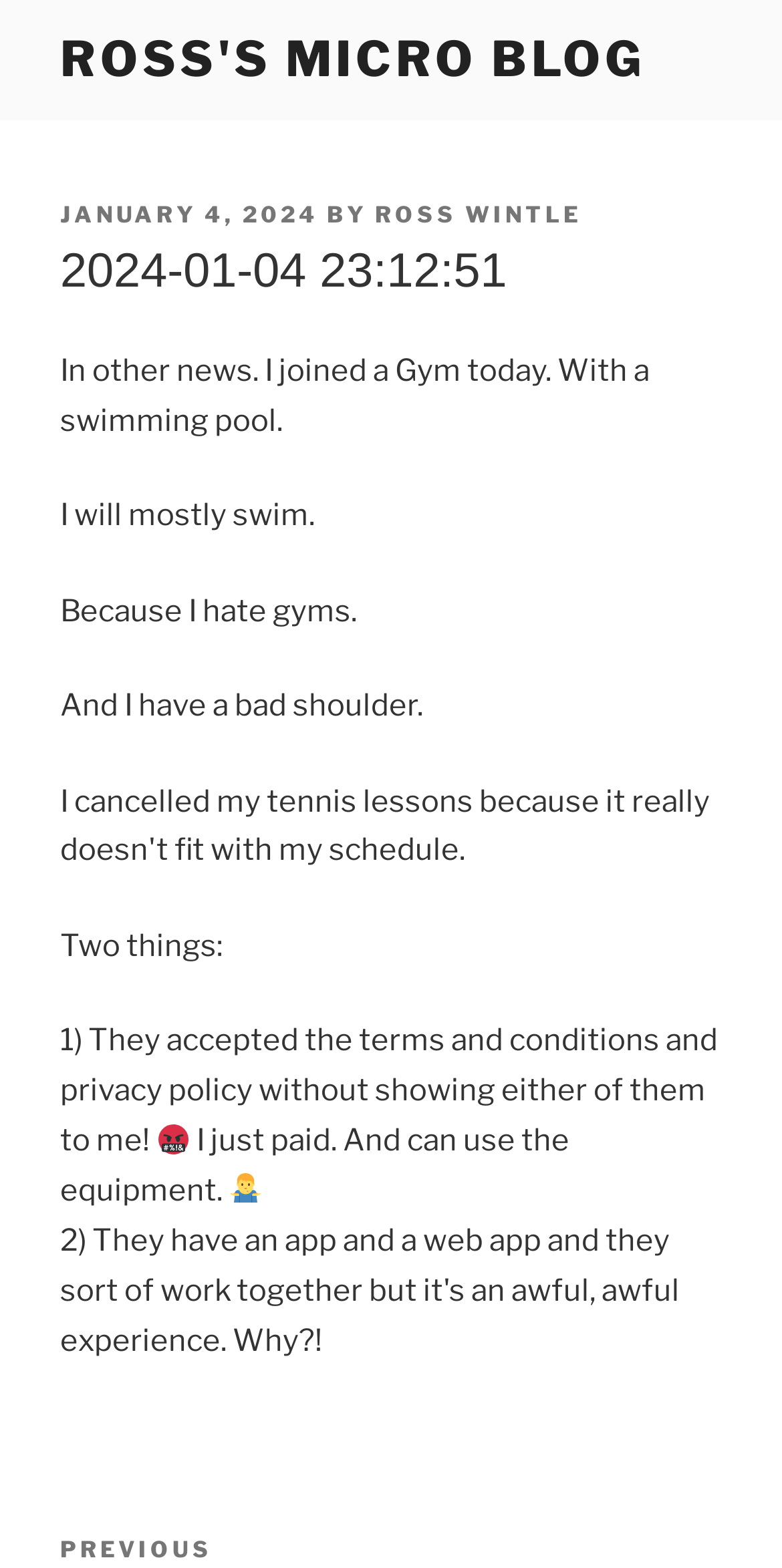Use a single word or phrase to answer the question:
Who is the author of the latest post?

Ross Wintle